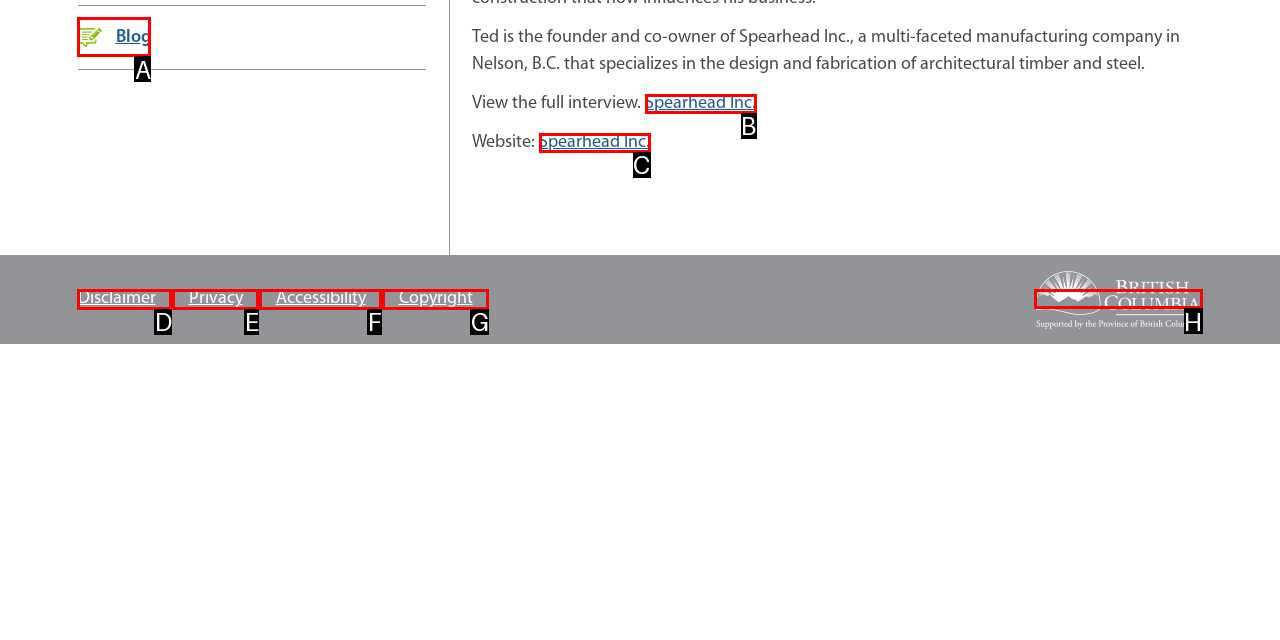Select the letter that corresponds to this element description: Blog
Answer with the letter of the correct option directly.

A